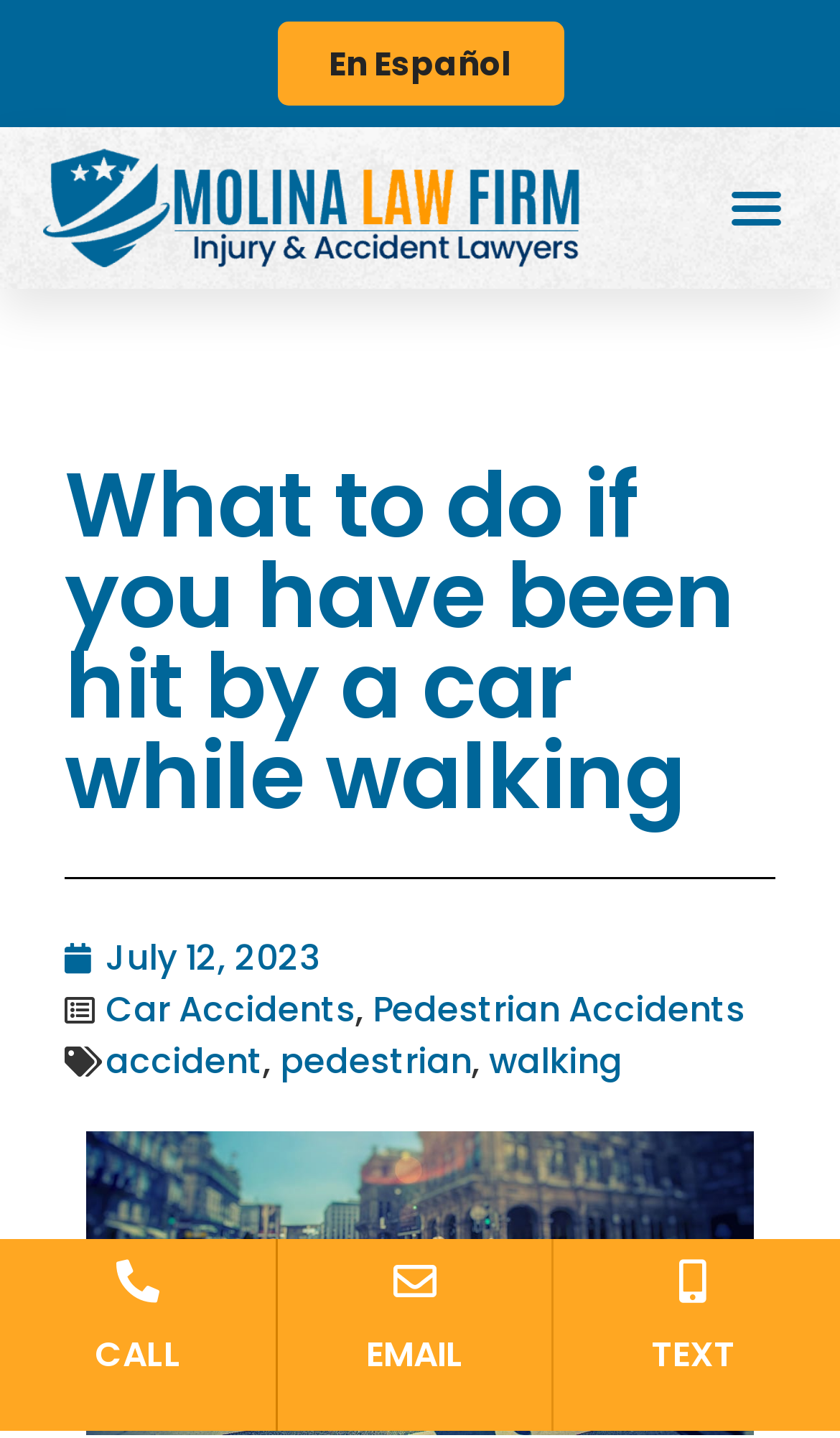From the element description July 12, 2023, predict the bounding box coordinates of the UI element. The coordinates must be specified in the format (top-left x, top-left y, bottom-right x, bottom-right y) and should be within the 0 to 1 range.

[0.077, 0.649, 0.382, 0.685]